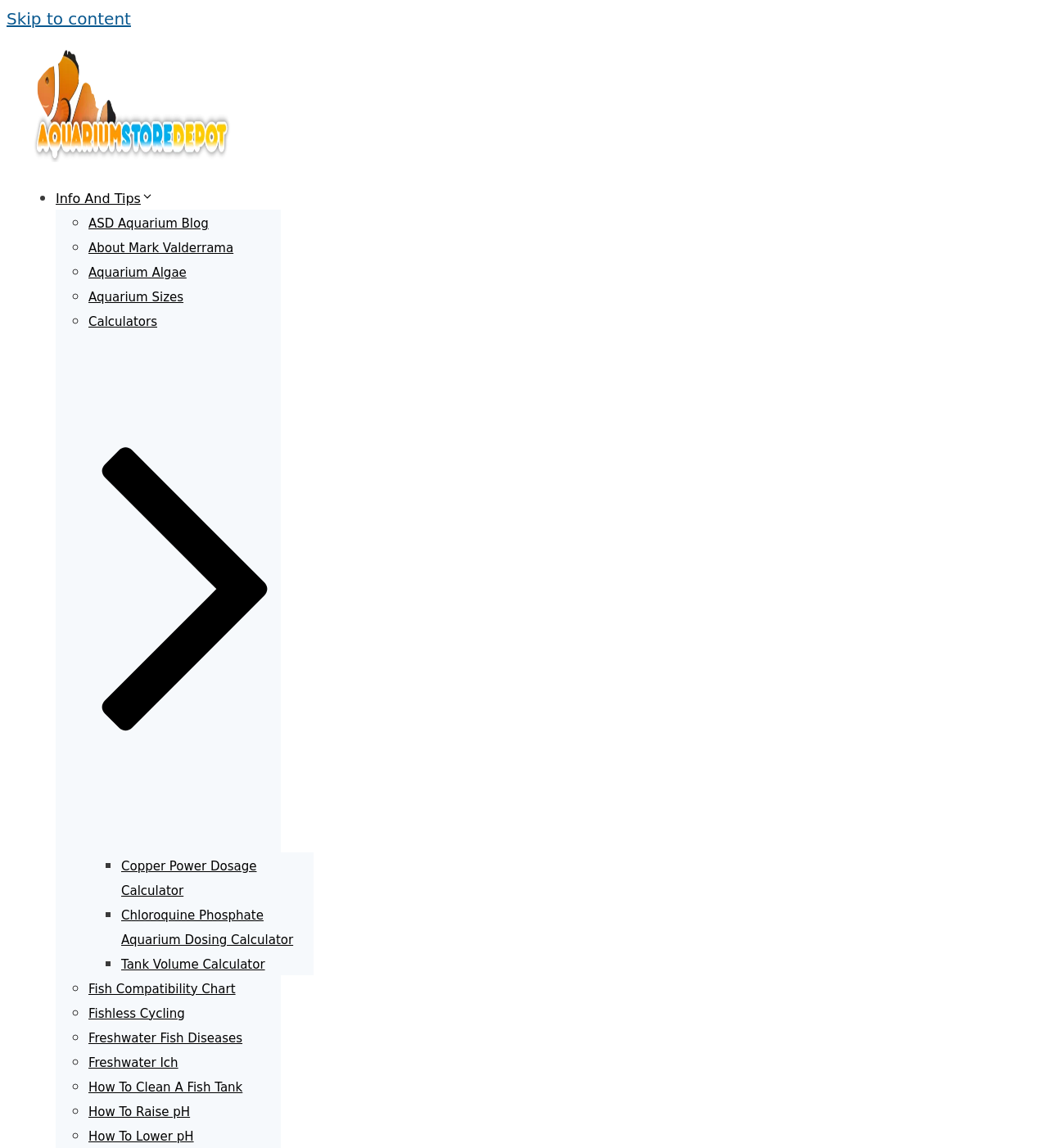Please give a succinct answer using a single word or phrase:
What is the topic of the link 'Fish Compatibility Chart'?

Fish